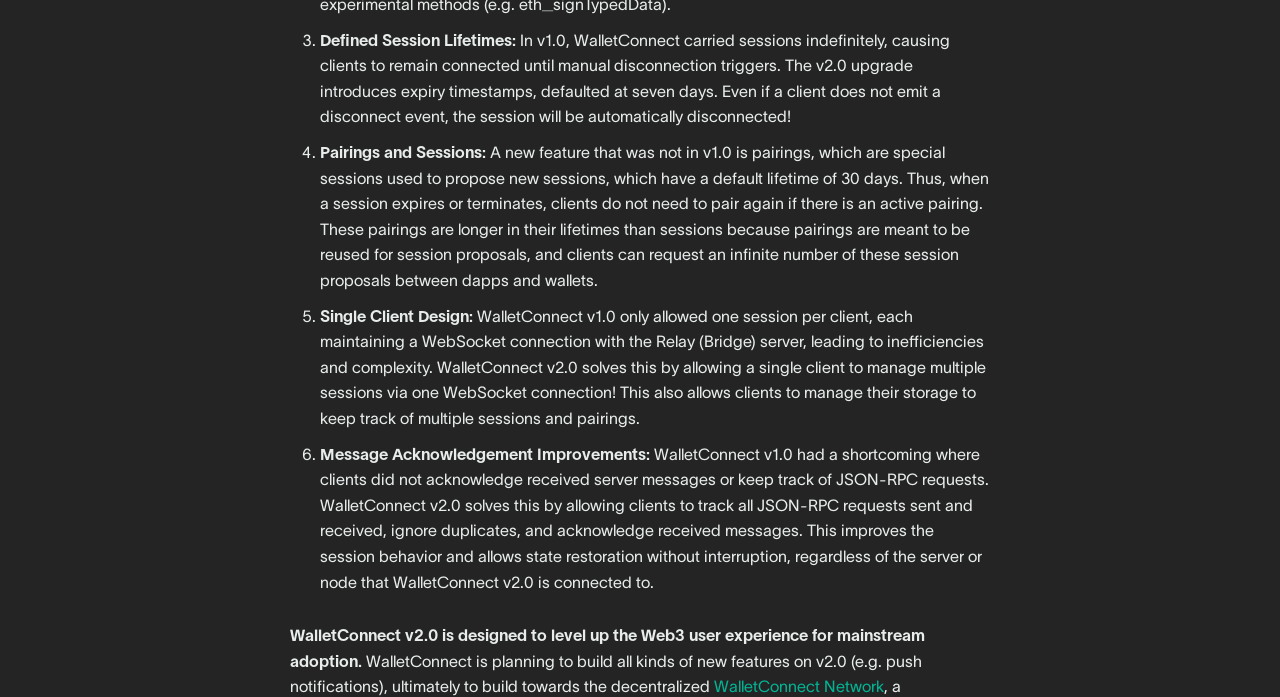What is the default lifetime of sessions in WalletConnect v2.0?
Provide an in-depth and detailed answer to the question.

According to the webpage, in v2.0, WalletConnect introduces expiry timestamps, defaulted at seven days, which means sessions will be automatically disconnected after seven days.